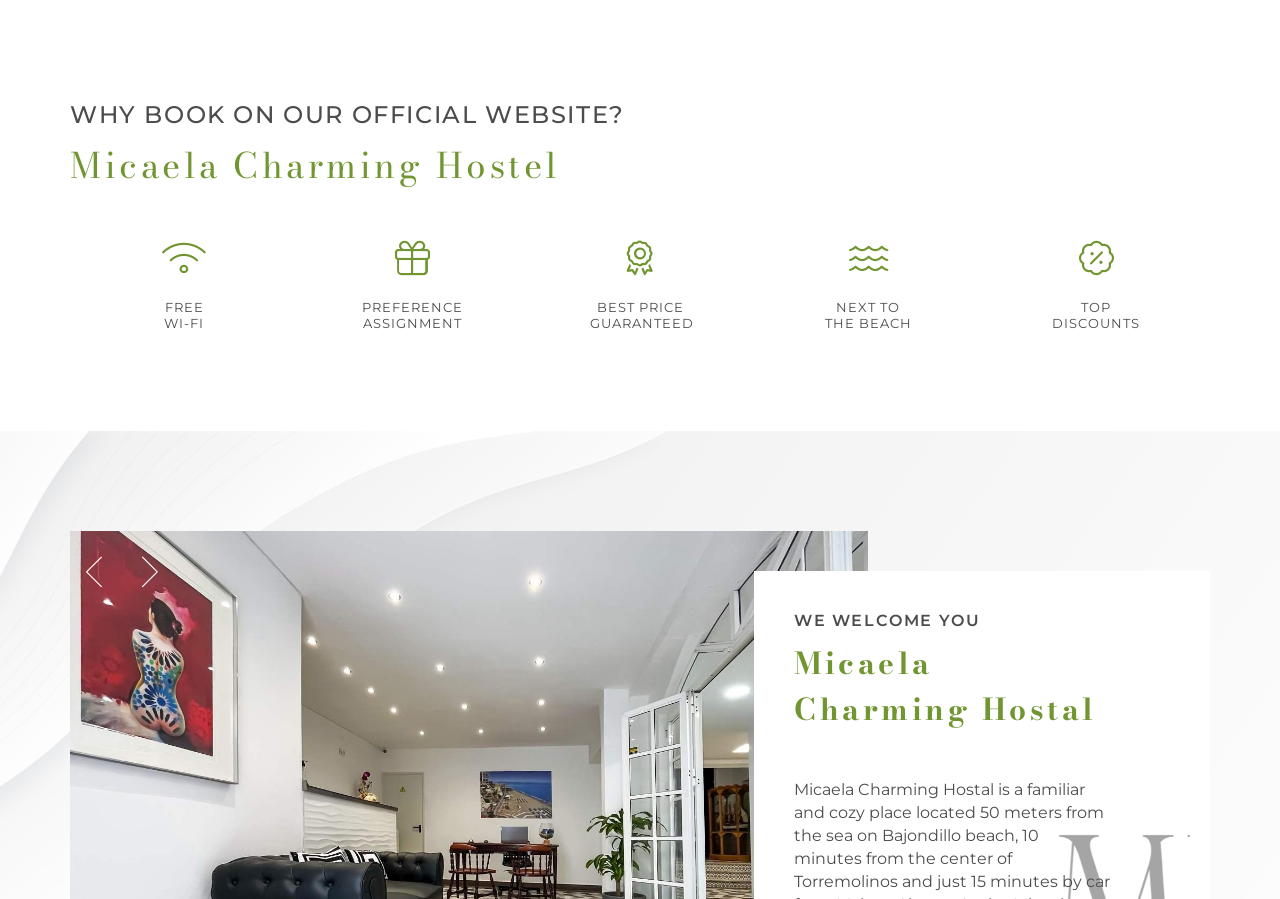From the image, can you give a detailed response to the question below:
What is the date of the first available check-in?

The first available check-in date can be found by looking at the calendar table and finding the first date that is not grayed out, which is '1'.